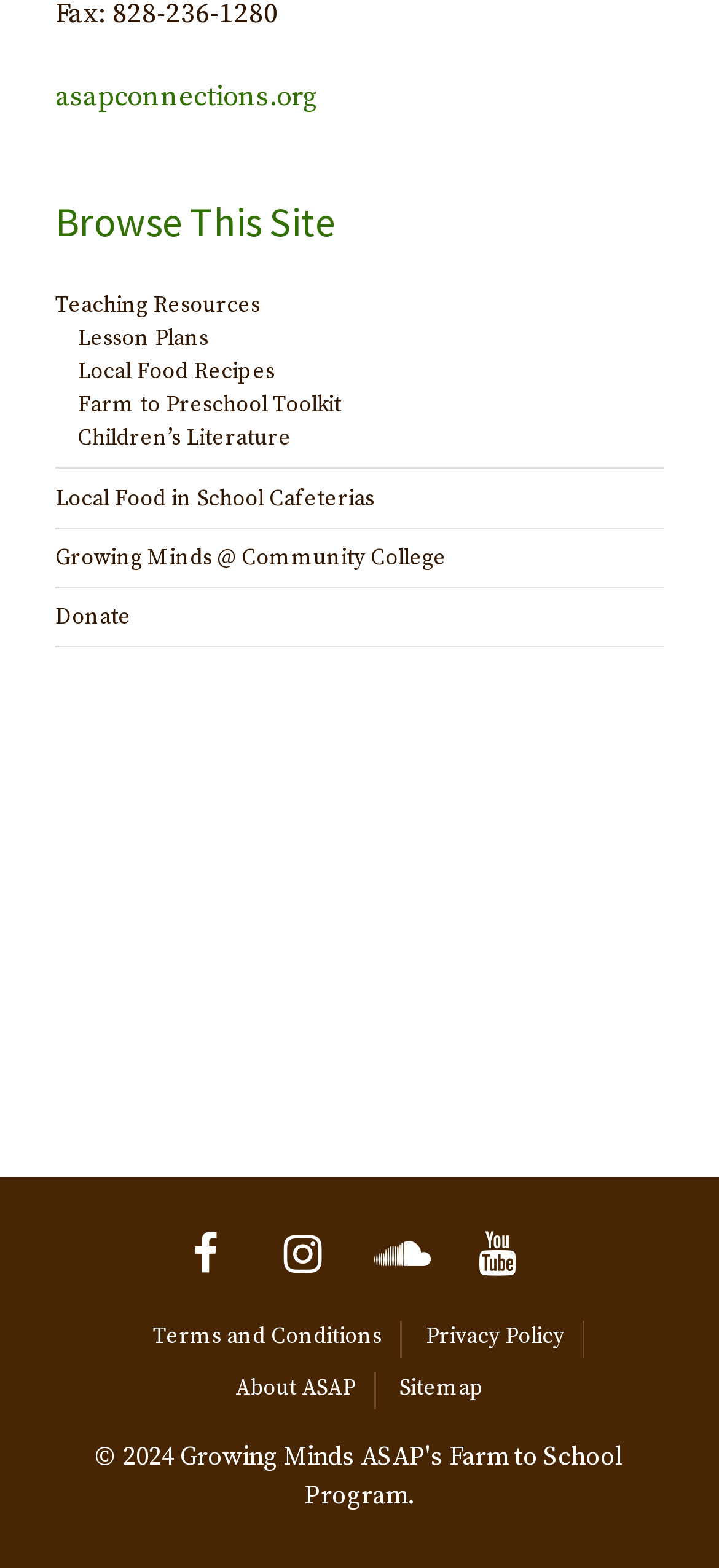Kindly determine the bounding box coordinates of the area that needs to be clicked to fulfill this instruction: "Read Terms and Conditions".

[0.213, 0.843, 0.531, 0.861]